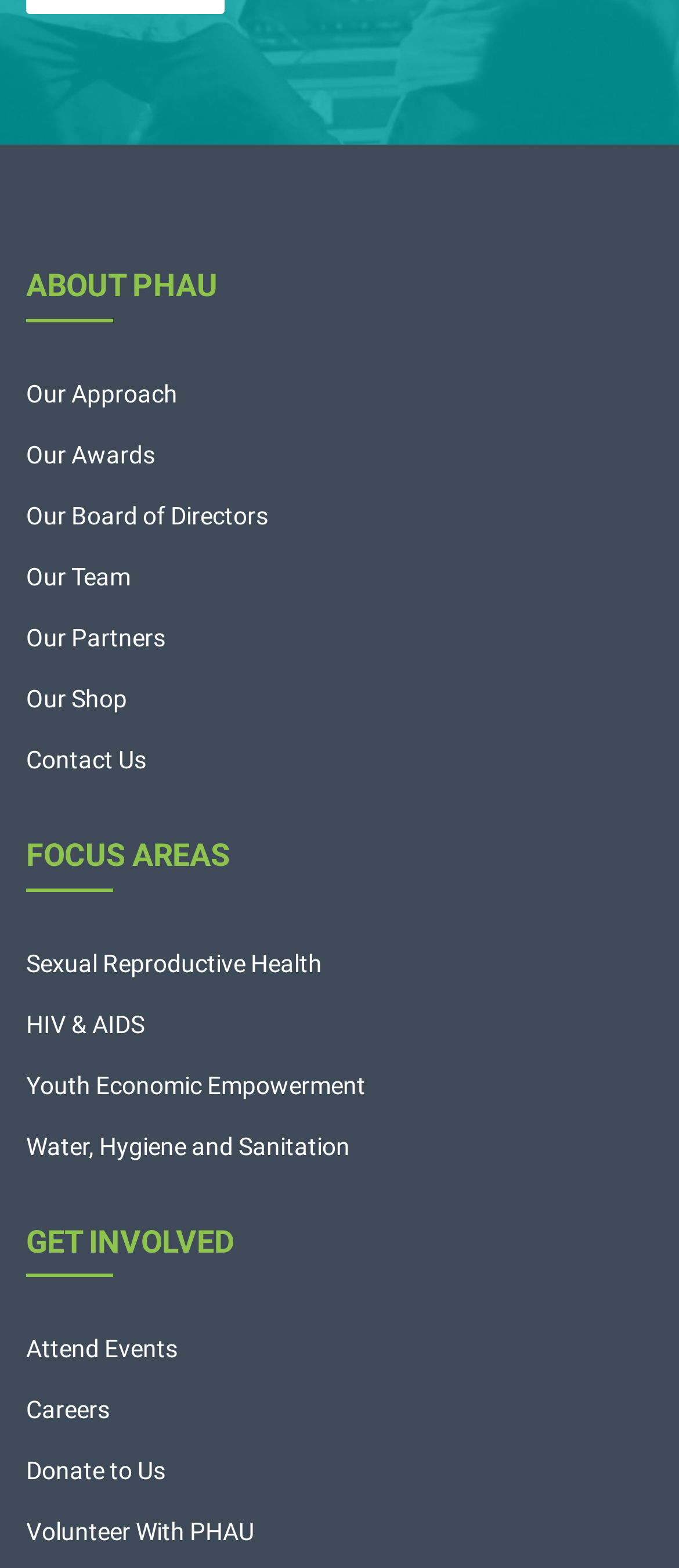Predict the bounding box of the UI element based on the description: "Careers". The coordinates should be four float numbers between 0 and 1, formatted as [left, top, right, bottom].

[0.038, 0.89, 0.162, 0.908]